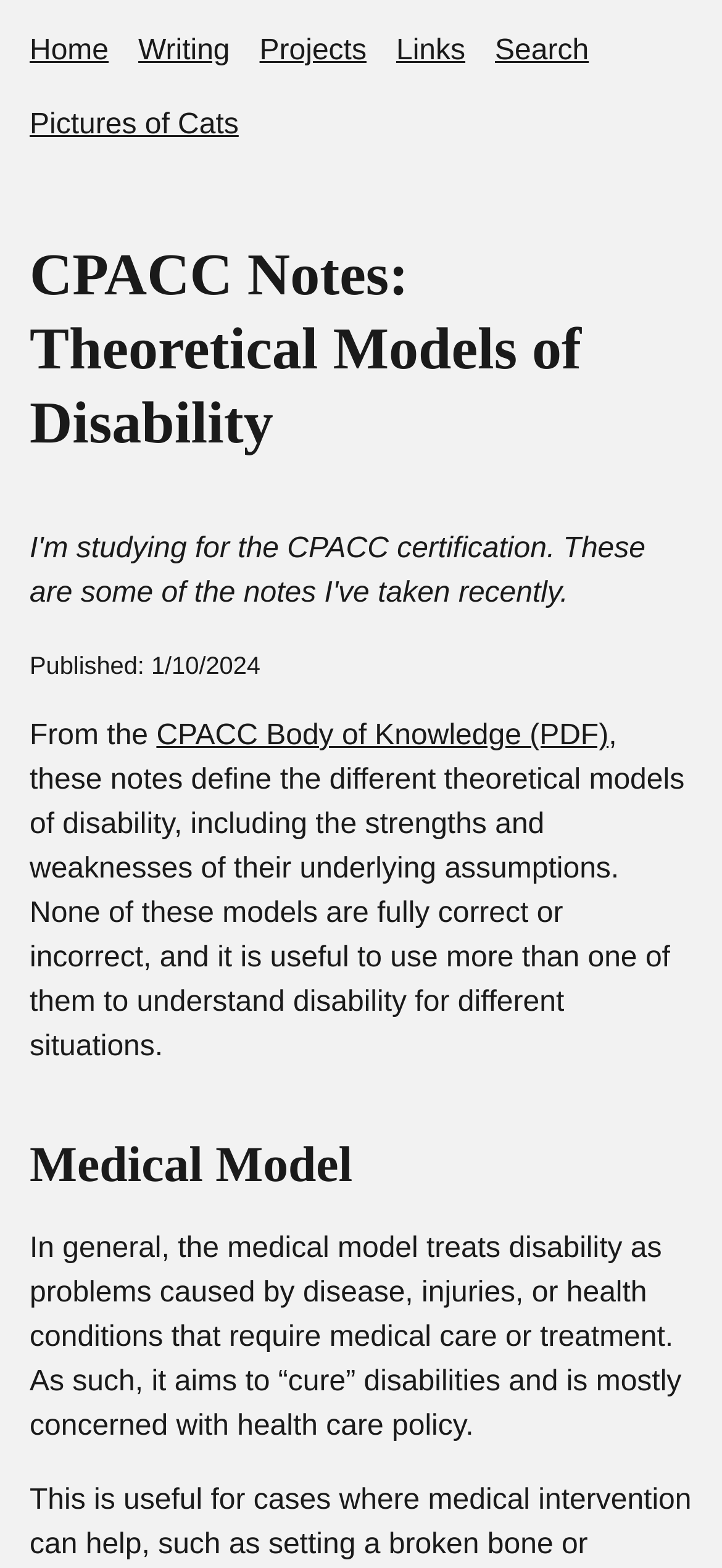Please identify the bounding box coordinates of the clickable element to fulfill the following instruction: "search for something". The coordinates should be four float numbers between 0 and 1, i.e., [left, top, right, bottom].

[0.685, 0.022, 0.816, 0.043]